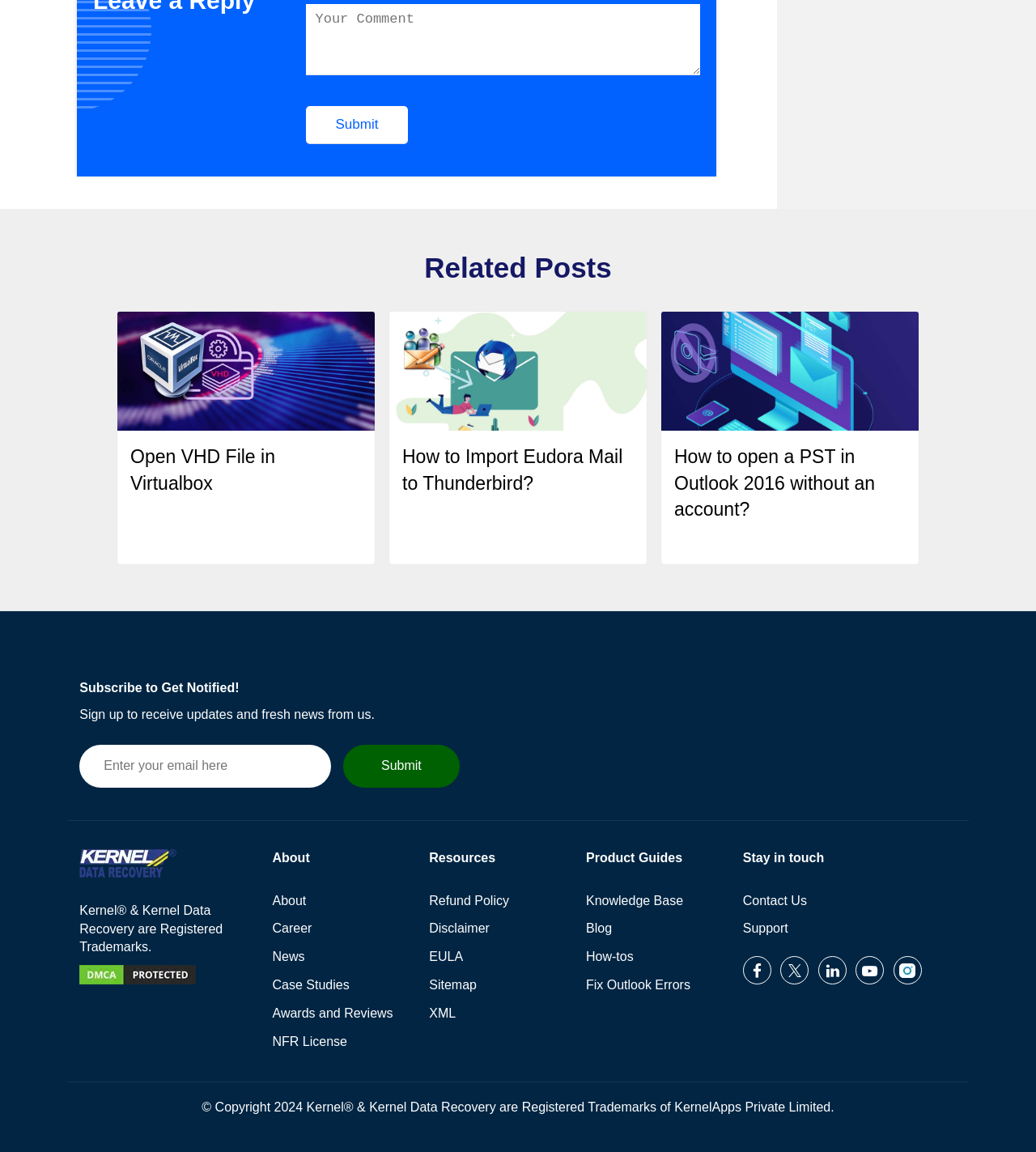Determine the bounding box coordinates of the region that needs to be clicked to achieve the task: "Submit".

[0.295, 0.092, 0.394, 0.125]